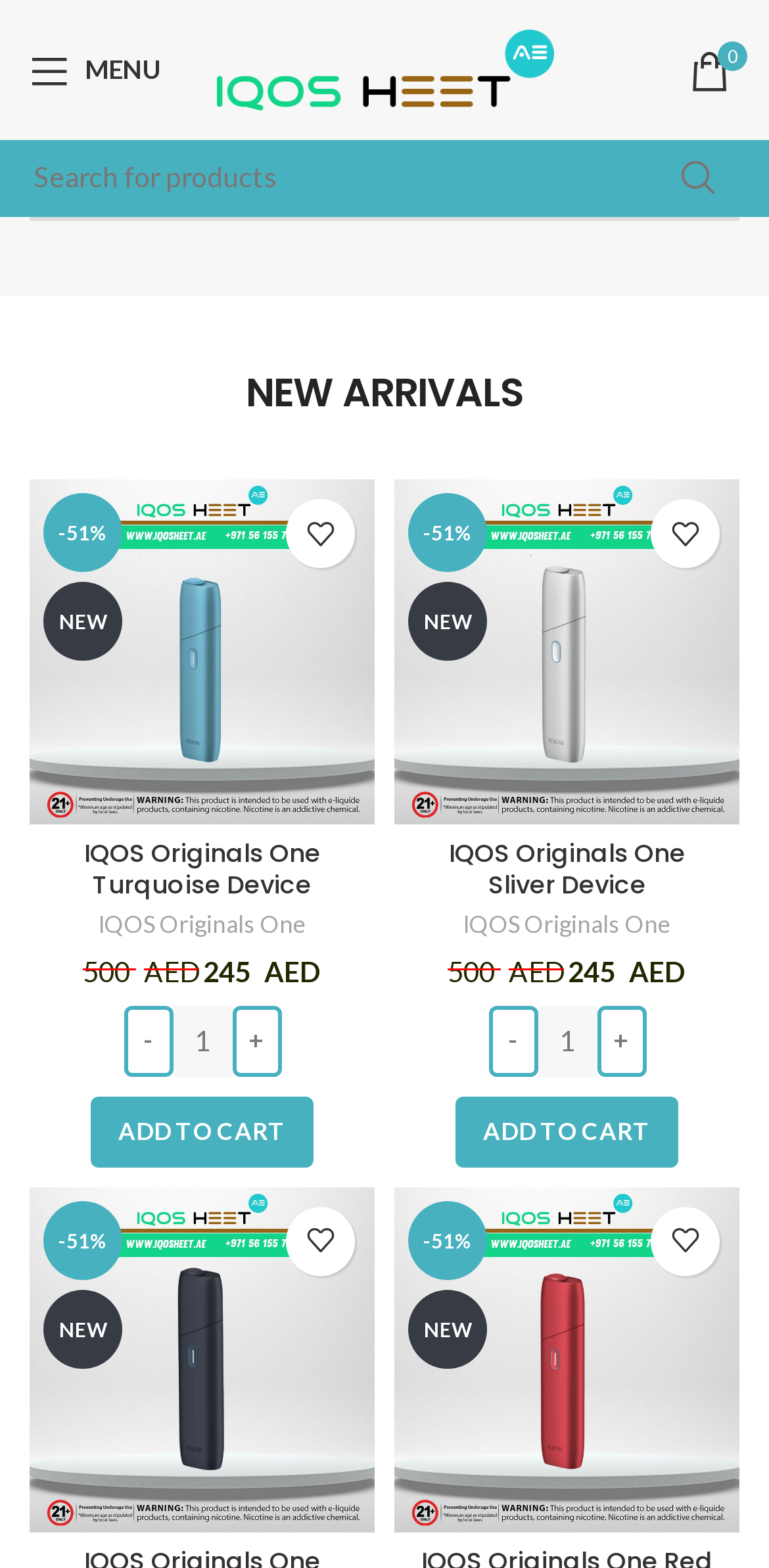Highlight the bounding box coordinates of the element that should be clicked to carry out the following instruction: "Open mobile menu". The coordinates must be given as four float numbers ranging from 0 to 1, i.e., [left, top, right, bottom].

[0.013, 0.019, 0.236, 0.07]